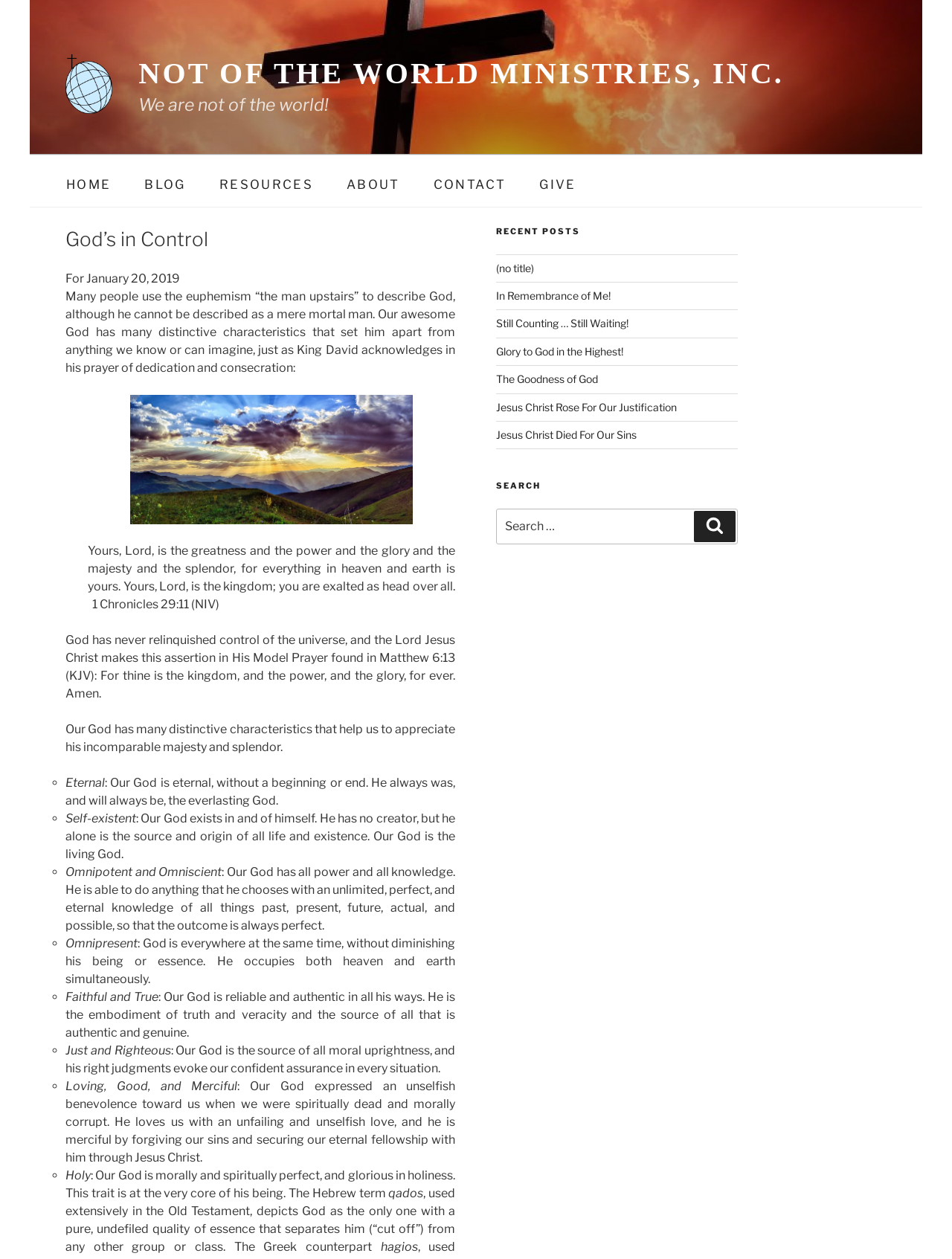What is the main topic of the article?
Answer the question with detailed information derived from the image.

The main topic of the article can be inferred from the content of the webpage, which describes God's characteristics such as being eternal, self-existent, omnipotent, and omniscient, among others.